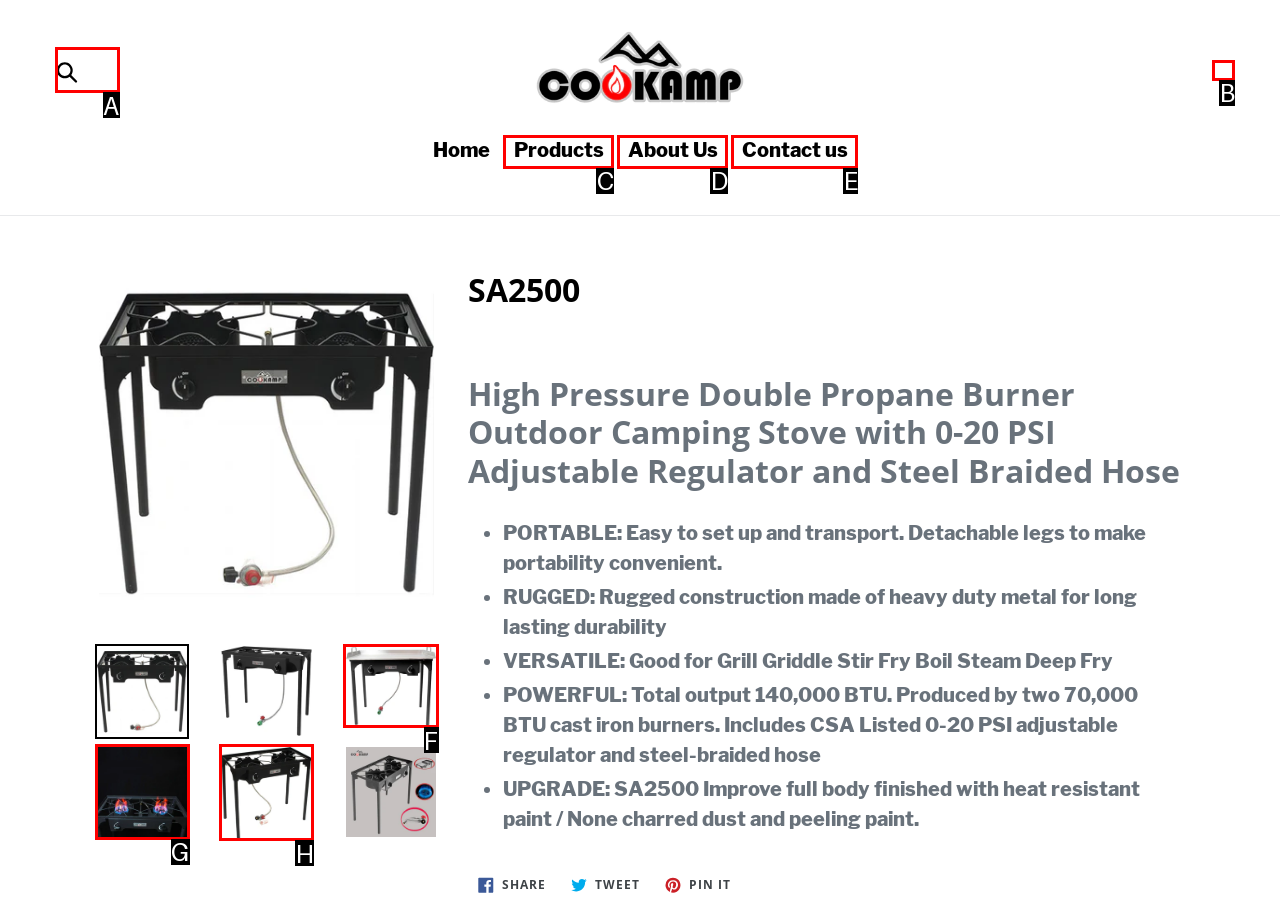For the instruction: Search for products, determine the appropriate UI element to click from the given options. Respond with the letter corresponding to the correct choice.

A